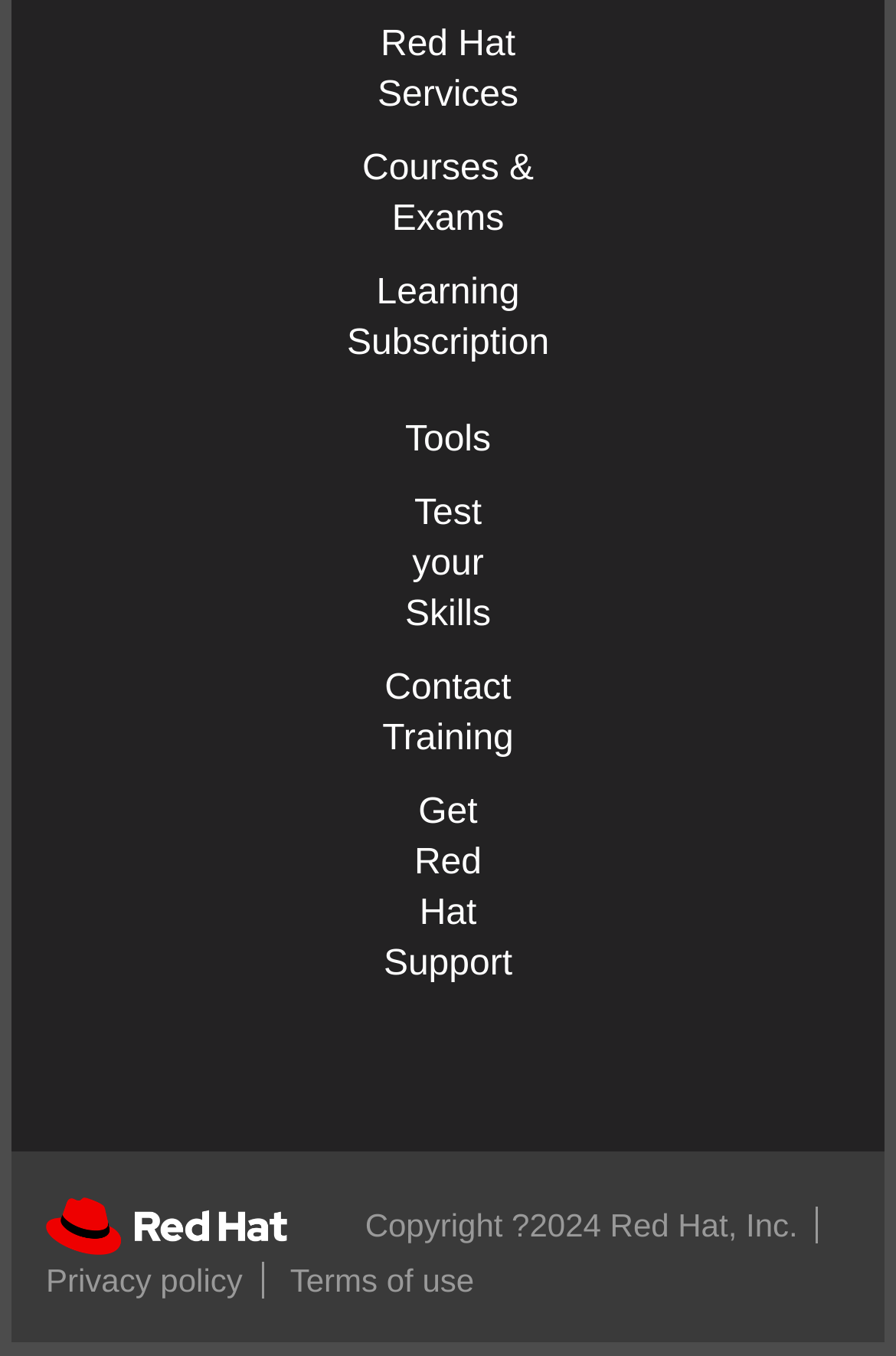Determine the bounding box coordinates of the area to click in order to meet this instruction: "Explore Courses & Exams".

[0.404, 0.11, 0.596, 0.176]